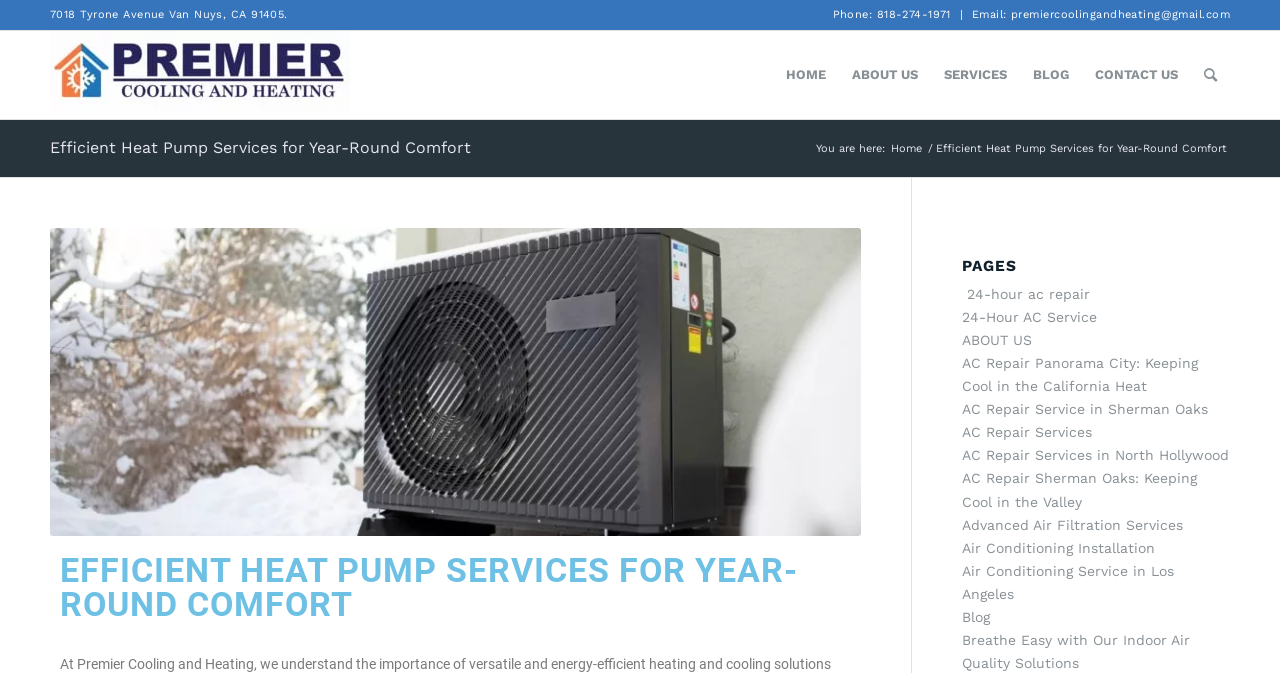Could you highlight the region that needs to be clicked to execute the instruction: "Send an email"?

[0.759, 0.001, 0.961, 0.042]